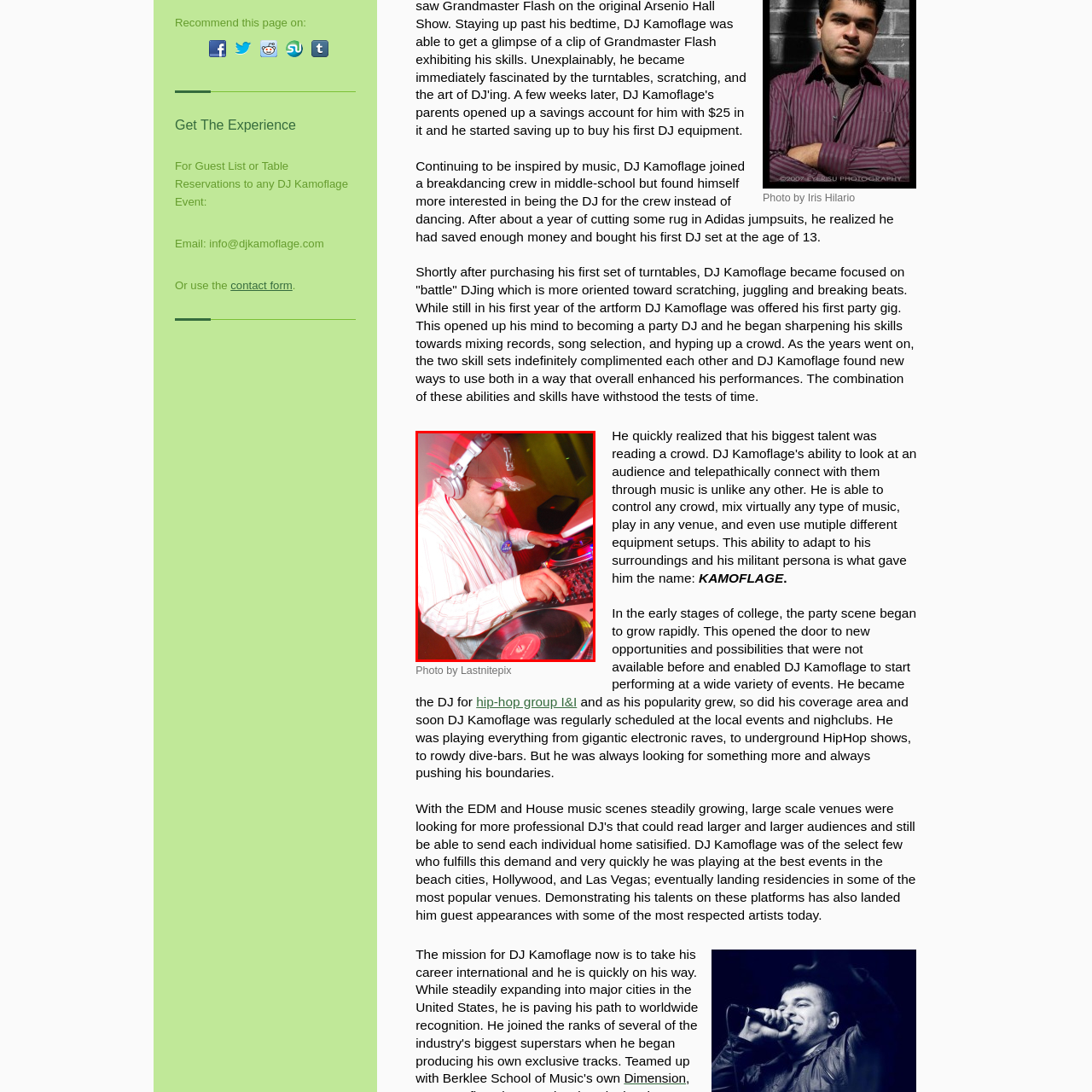Describe the contents of the image that is surrounded by the red box in a detailed manner.

In the captured moment, DJ Kamoflage is deeply engaged in his craft, skillfully manipulating vinyl records on his turntables. With headphones snugly placed over his ears and a focused expression on his face, he embodies the essence of a dedicated DJ. Wearing a casual striped shirt and a stylish cap, he is immersed in the vibrant atmosphere of a party, highlighted by dynamic lighting that adds an energetic flair to the scene. This image reflects his journey from a breakdancer to a prominent figure in the DJ community, showcasing his passion for music and performance.